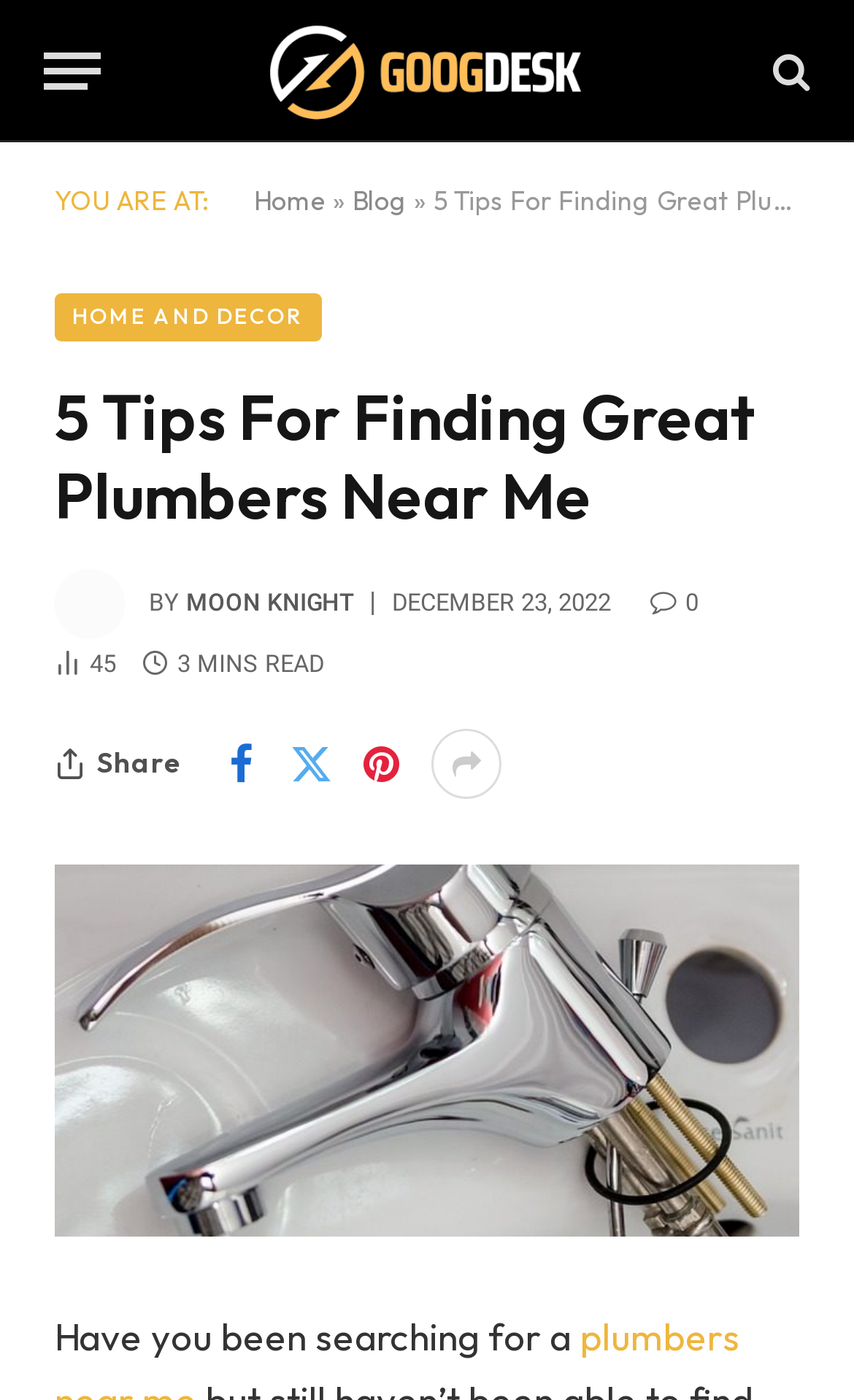Pinpoint the bounding box coordinates of the clickable area needed to execute the instruction: "Click the 'Menu' button". The coordinates should be specified as four float numbers between 0 and 1, i.e., [left, top, right, bottom].

[0.051, 0.016, 0.118, 0.086]